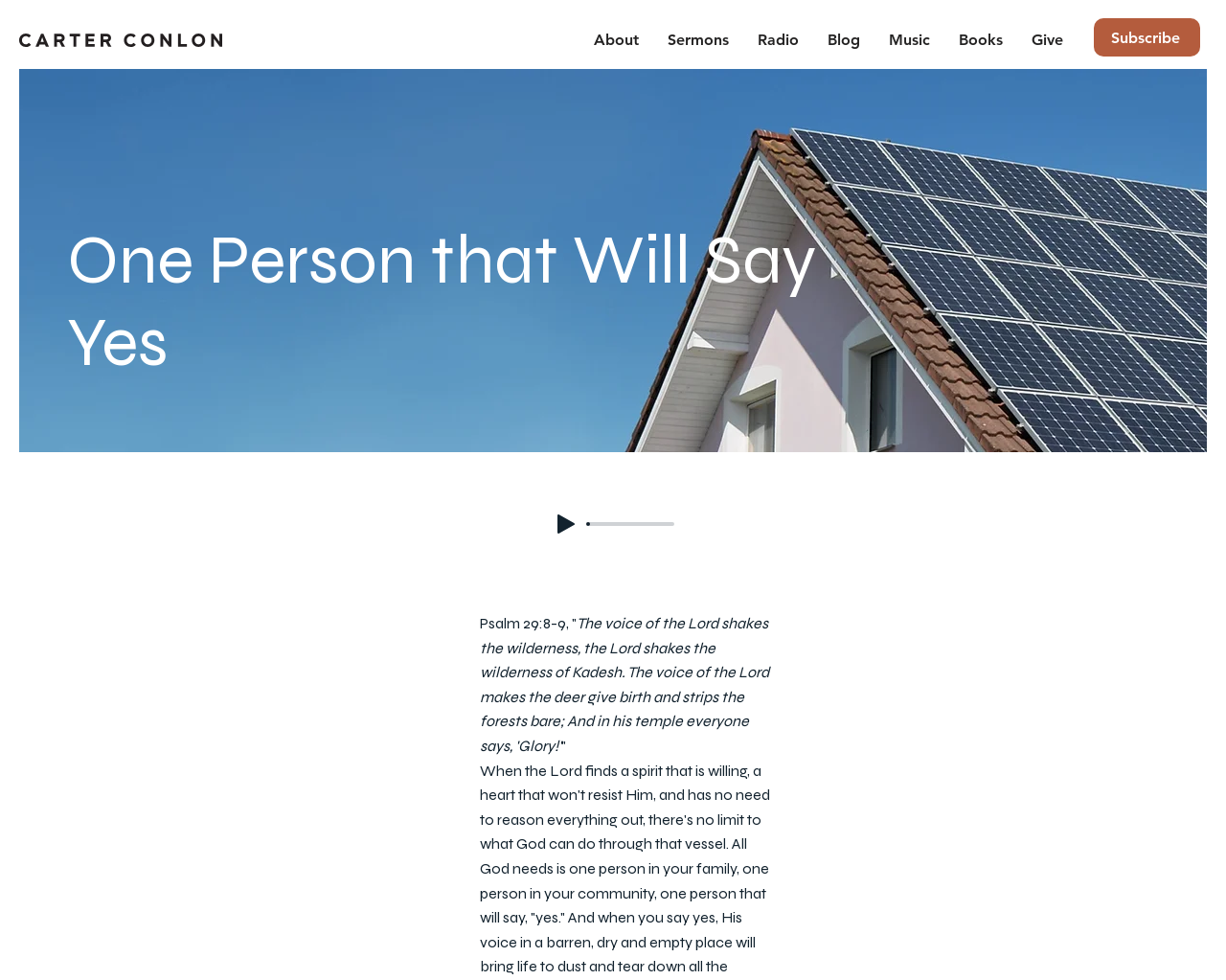Predict the bounding box coordinates for the UI element described as: "input value="0" value="0"". The coordinates should be four float numbers between 0 and 1, presented as [left, top, right, bottom].

[0.48, 0.525, 0.55, 0.544]